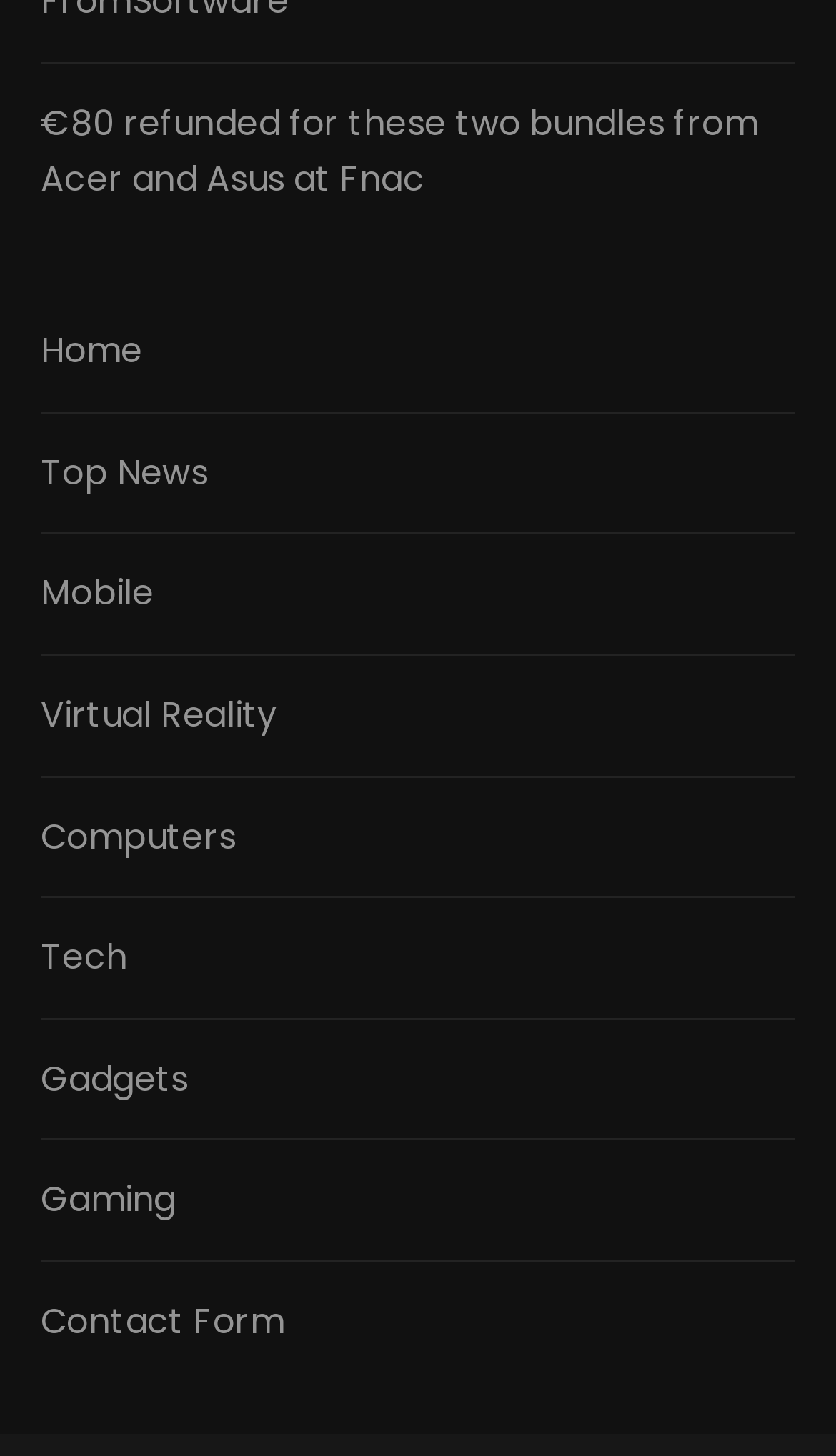Please locate the bounding box coordinates of the region I need to click to follow this instruction: "explore 'Gaming' section".

[0.048, 0.784, 0.952, 0.867]